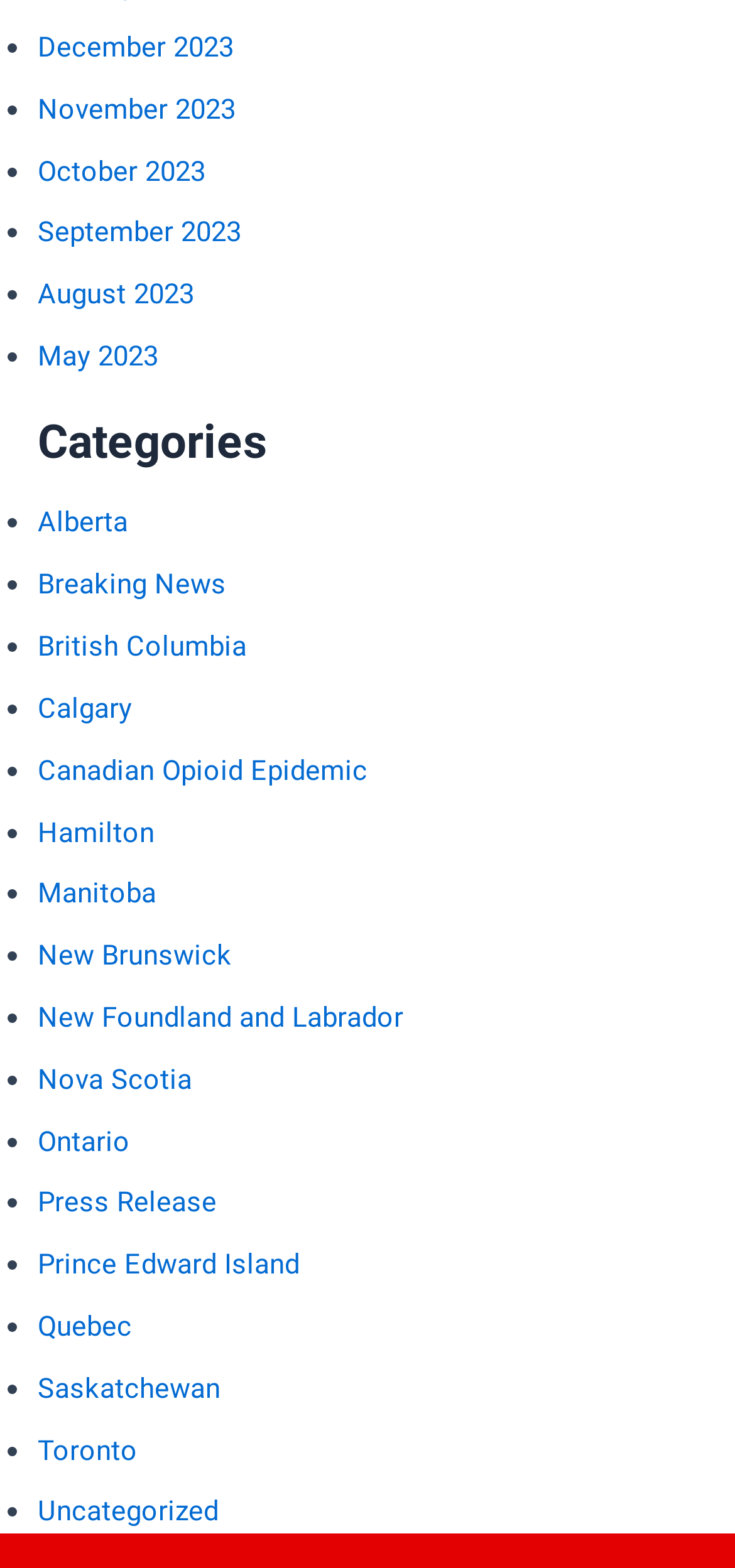Answer the following query with a single word or phrase:
What are the months listed on the webpage?

December 2023 to May 2023